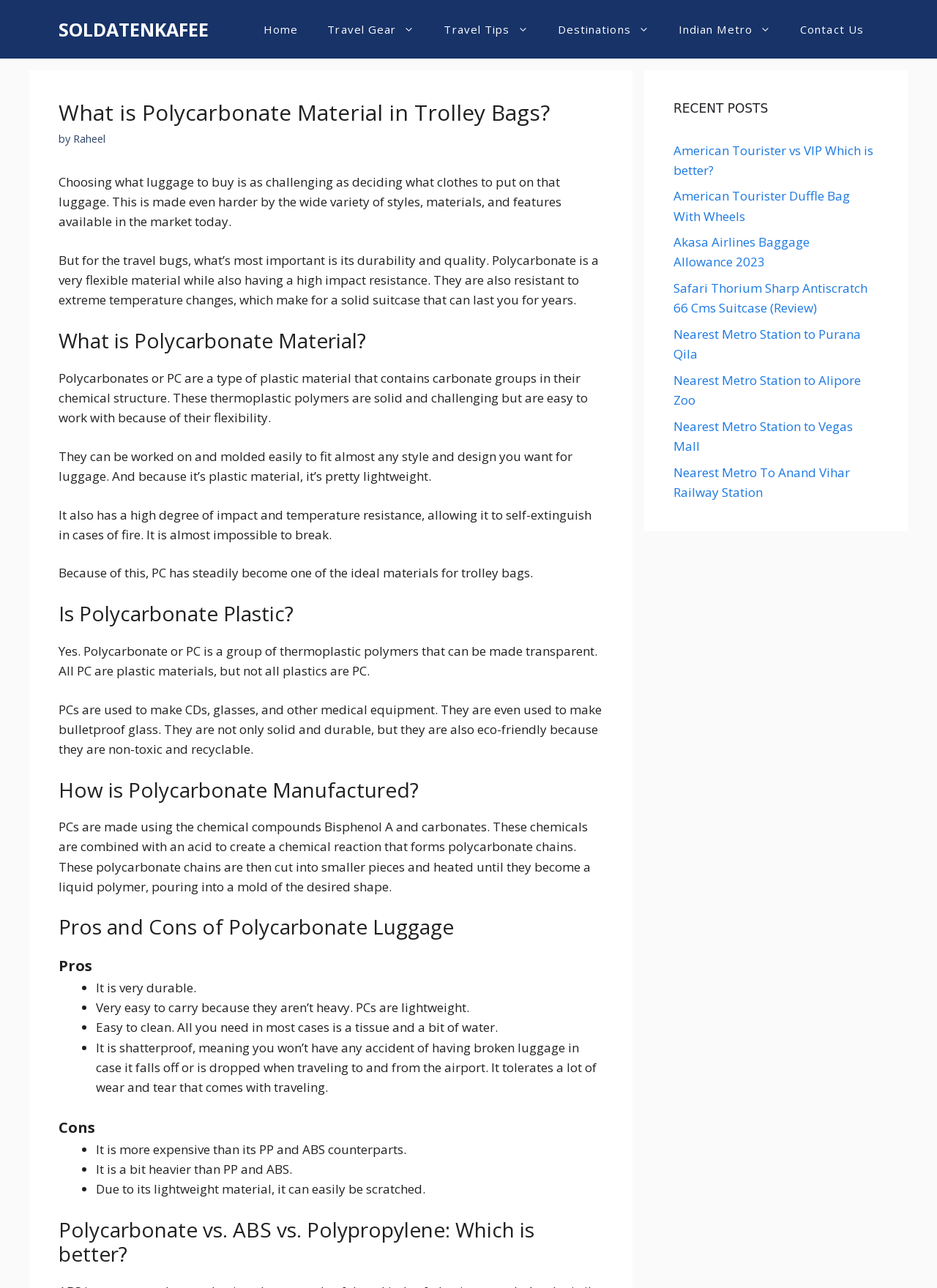Please locate the bounding box coordinates of the element that should be clicked to achieve the given instruction: "Learn about 'Polycarbonate vs. ABS vs. Polypropylene'".

[0.062, 0.945, 0.644, 0.983]